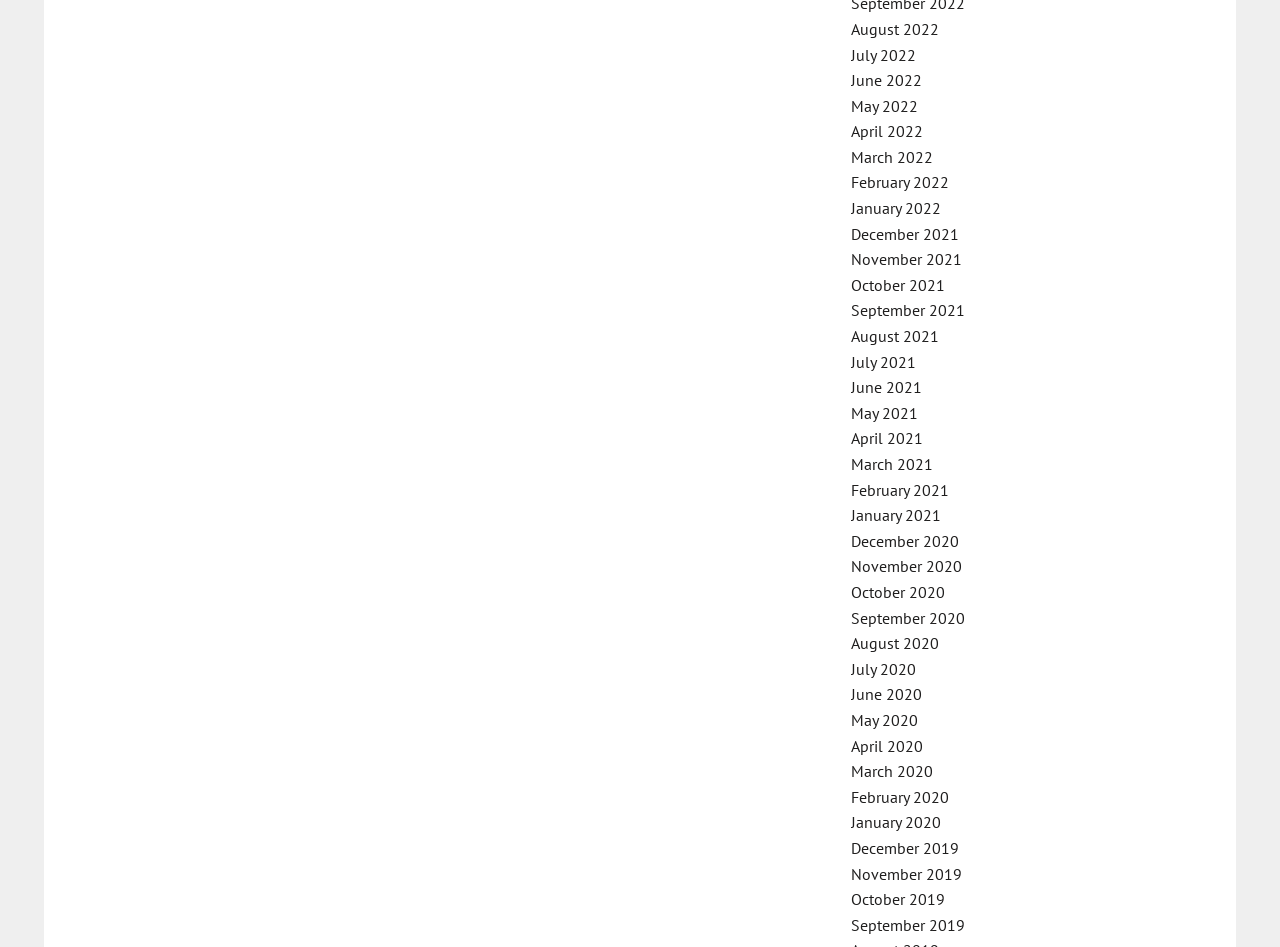Could you indicate the bounding box coordinates of the region to click in order to complete this instruction: "View August 2022".

[0.665, 0.02, 0.734, 0.041]